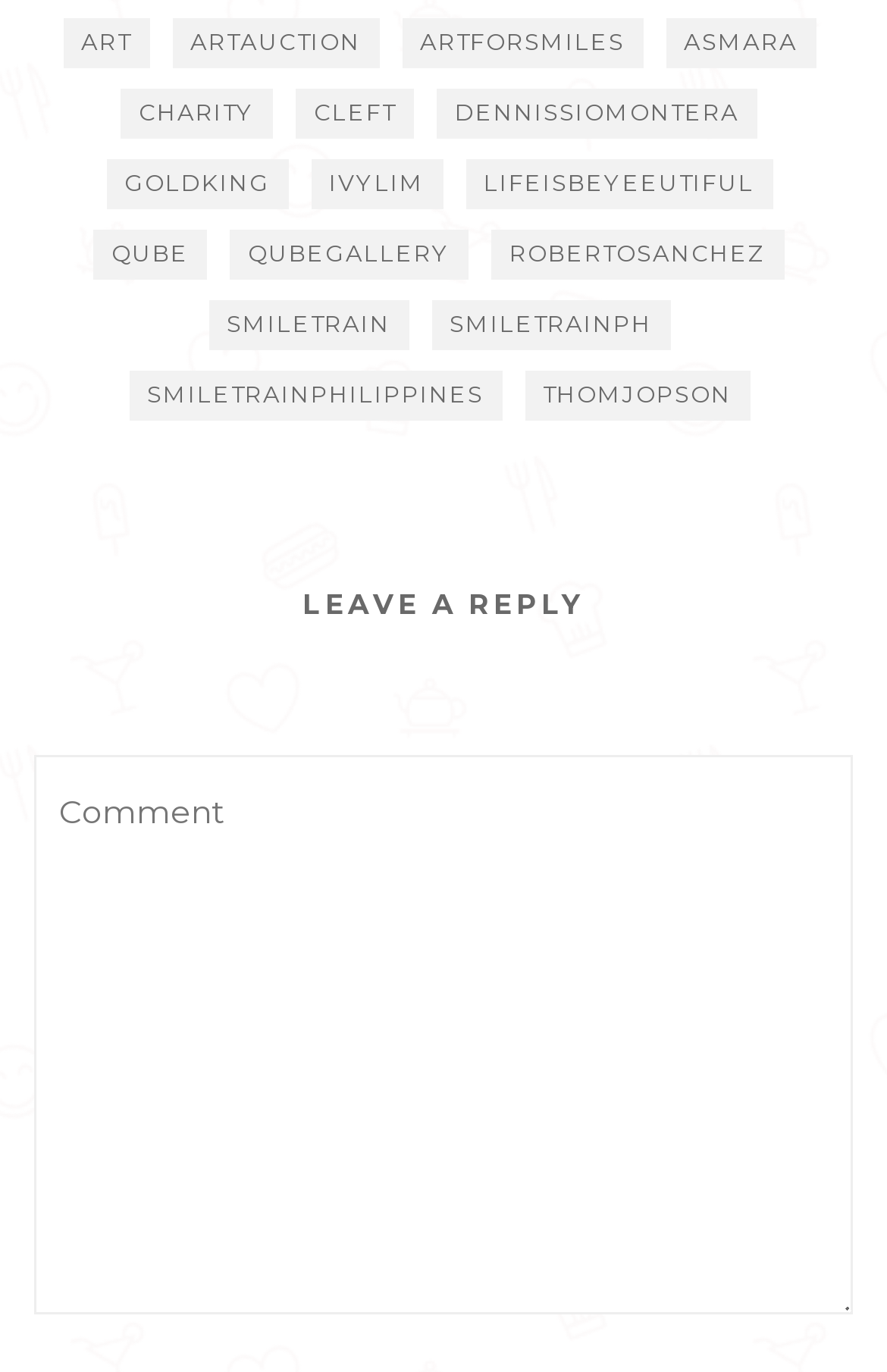Could you provide the bounding box coordinates for the portion of the screen to click to complete this instruction: "Click on QUBE link"?

[0.105, 0.167, 0.233, 0.204]